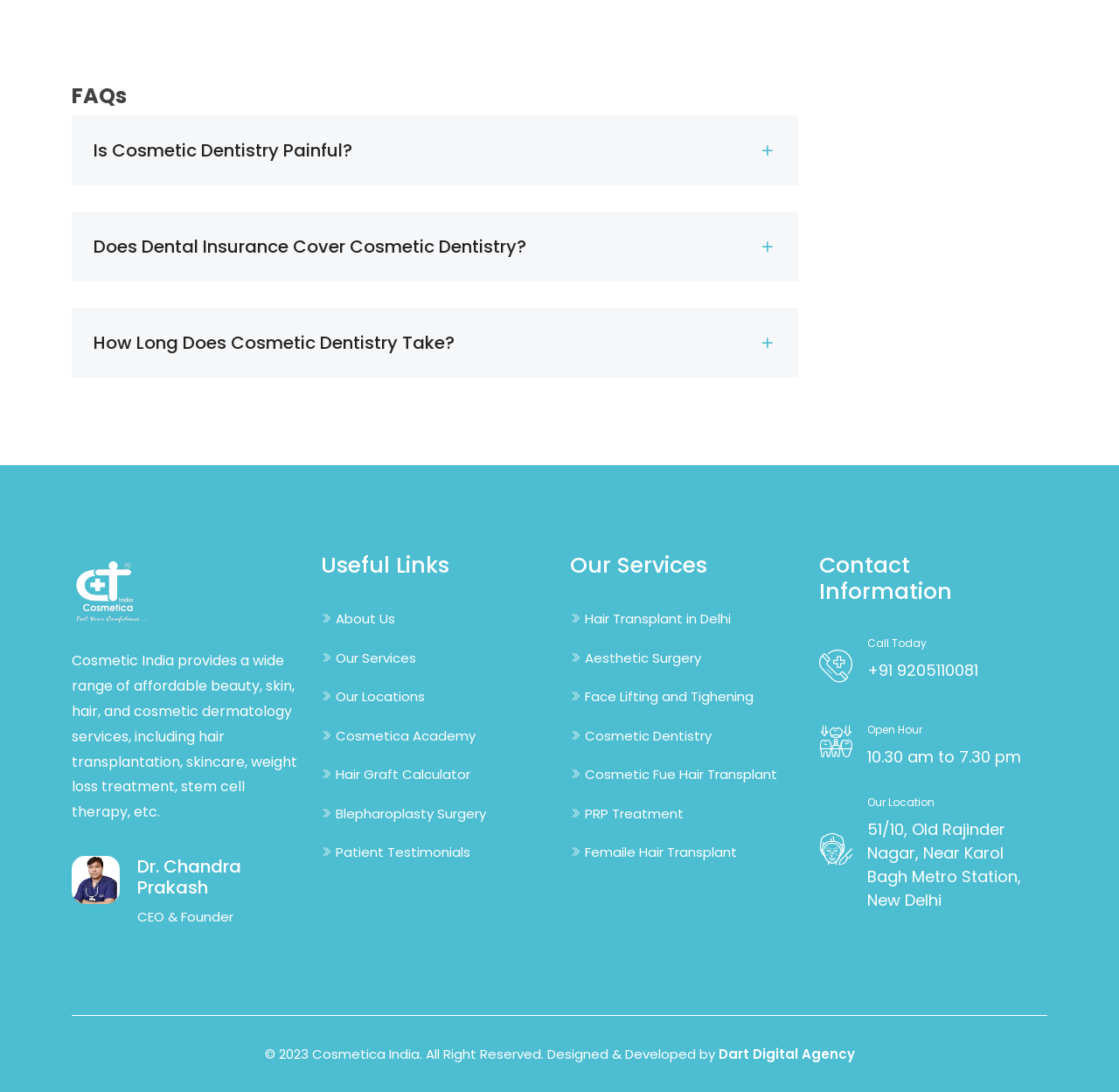Analyze the image and answer the question with as much detail as possible: 
What is the name of the CEO and Founder of Cosmetica India?

I found the answer by looking at the section with the heading 'CosmeticaIndia' and finding the subheading 'Dr. Chandra Prakash' with the description 'CEO & Founder'.